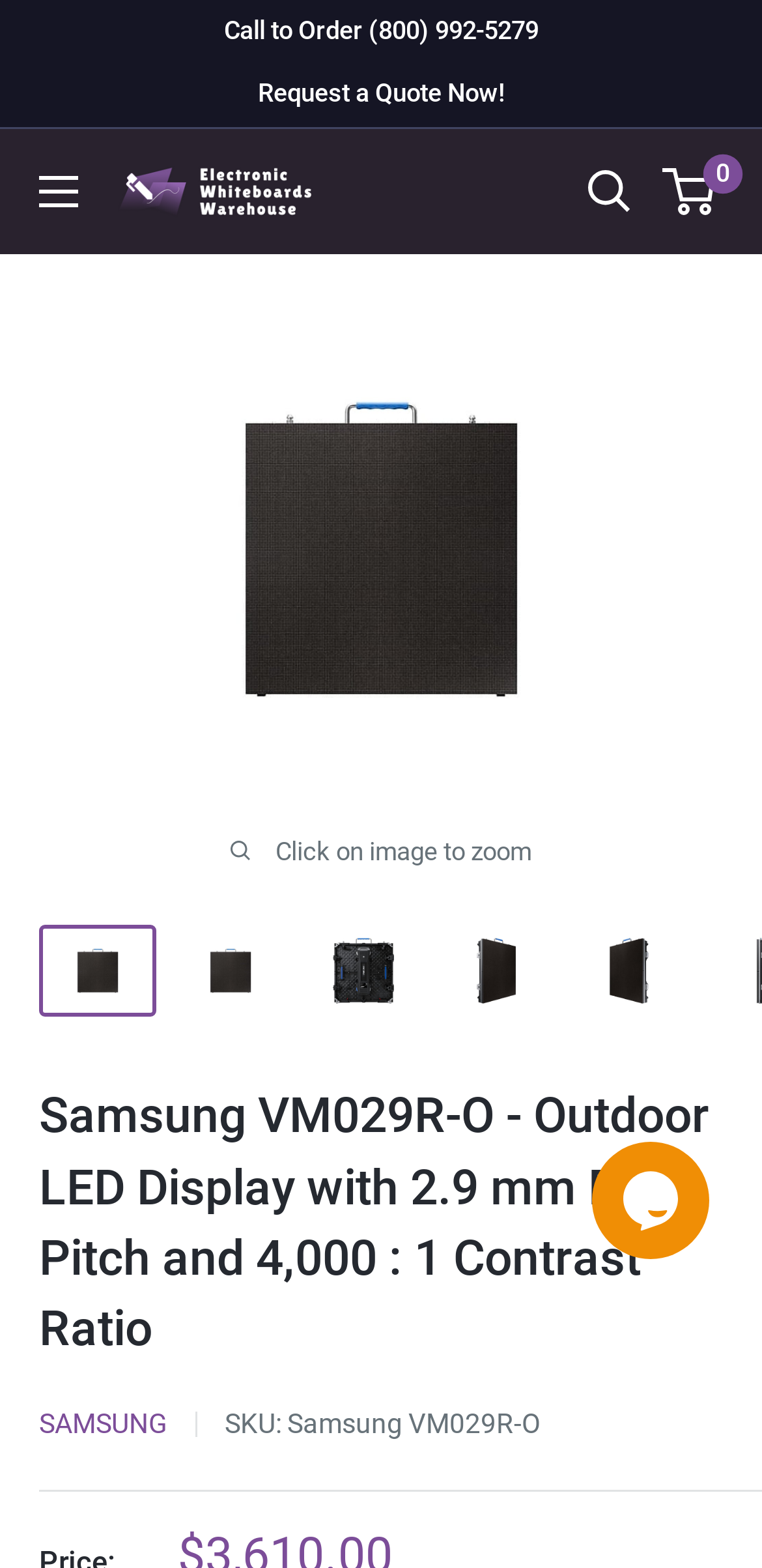How many images of the product are displayed on this webpage?
Carefully analyze the image and provide a detailed answer to the question.

There are six images of the Samsung VM029R-O product displayed on the webpage, each with a similar description and bounding box coordinates.